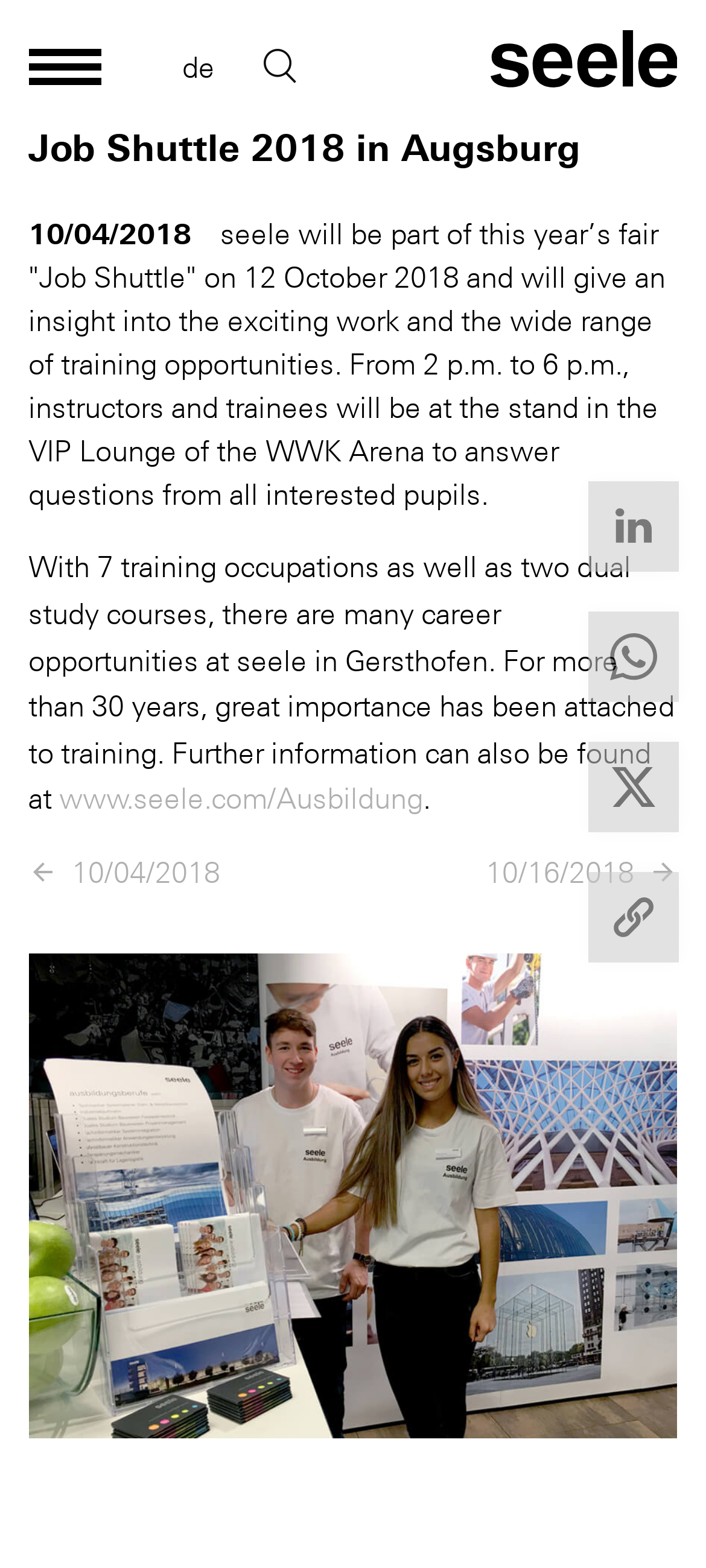Based on the visual content of the image, answer the question thoroughly: How many training occupations are available at seele?

I found the answer by reading the StaticText element with the text 'With 7 training occupations as well as two dual study courses, there are many career opportunities at seele in Gersthofen.'